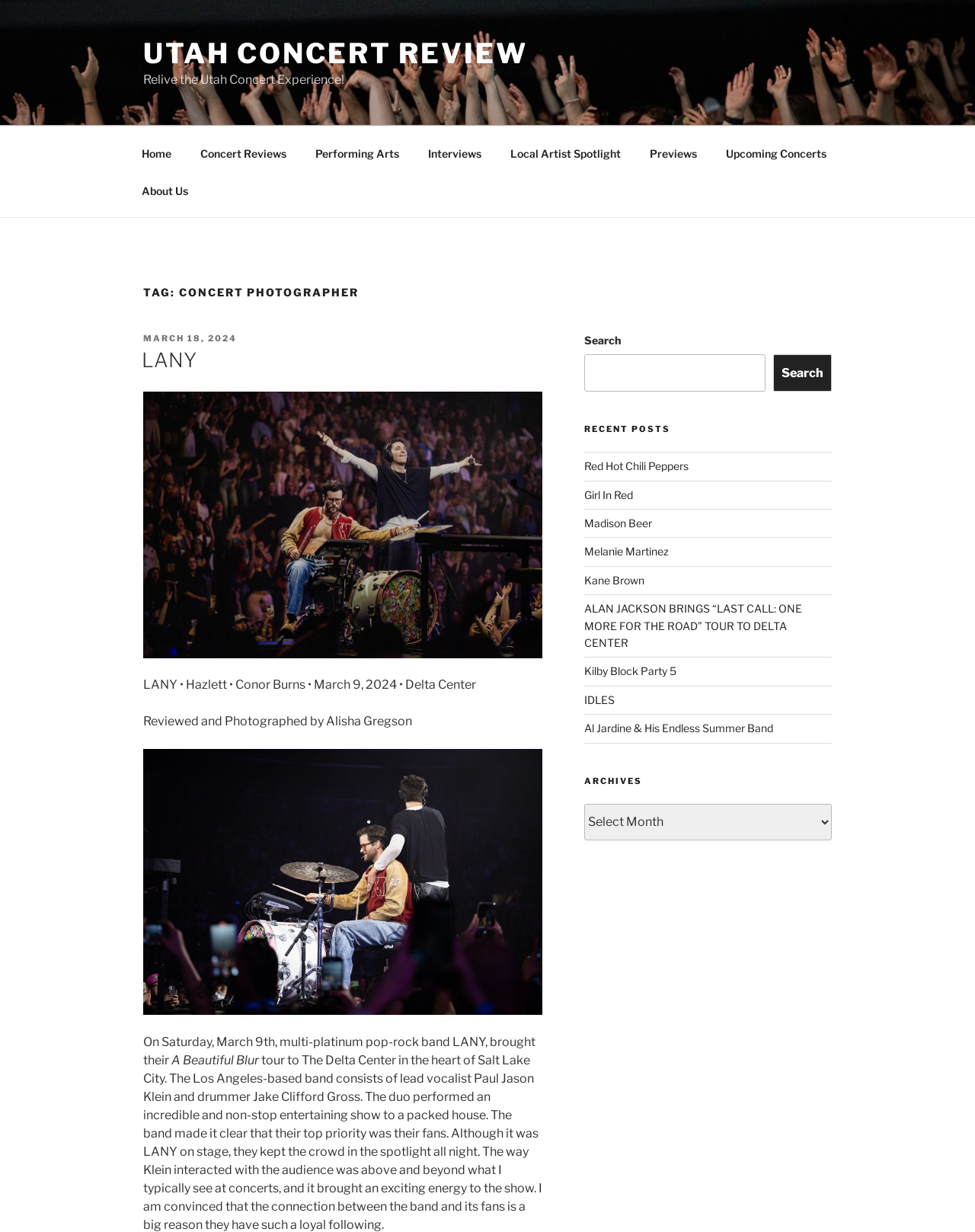Please answer the following question using a single word or phrase: 
What are the recent posts listed in the sidebar?

Red Hot Chili Peppers, Girl In Red, etc.